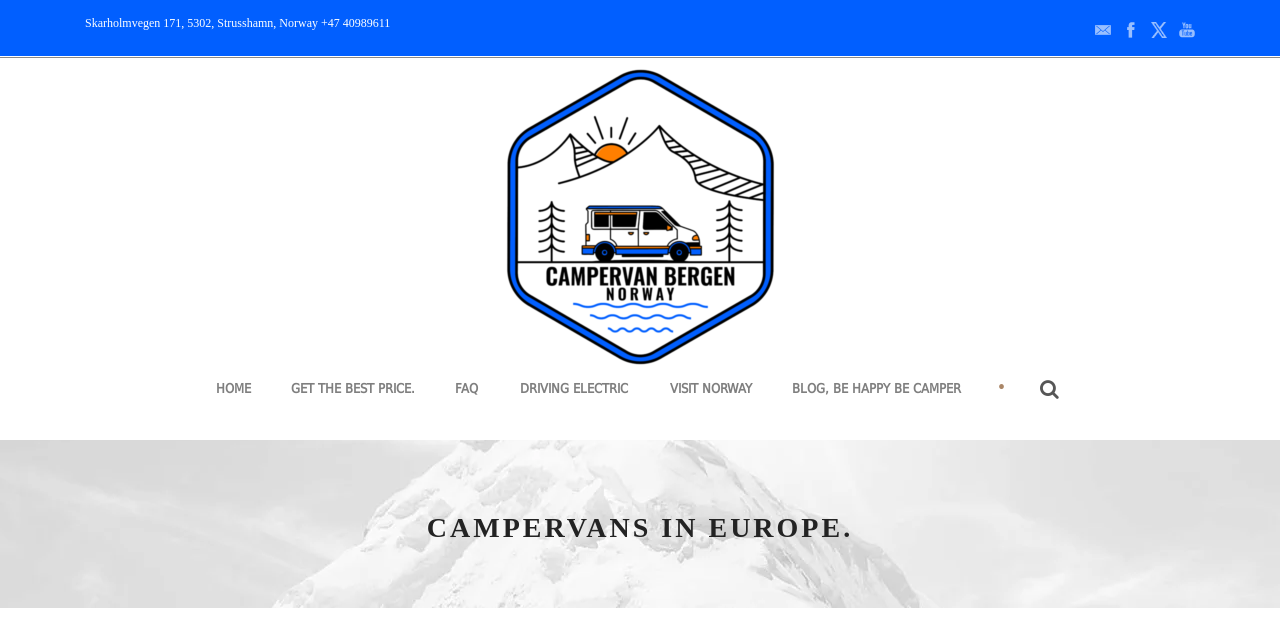Find the bounding box coordinates for the area you need to click to carry out the instruction: "Call the locksmith store". The coordinates should be four float numbers between 0 and 1, indicated as [left, top, right, bottom].

None